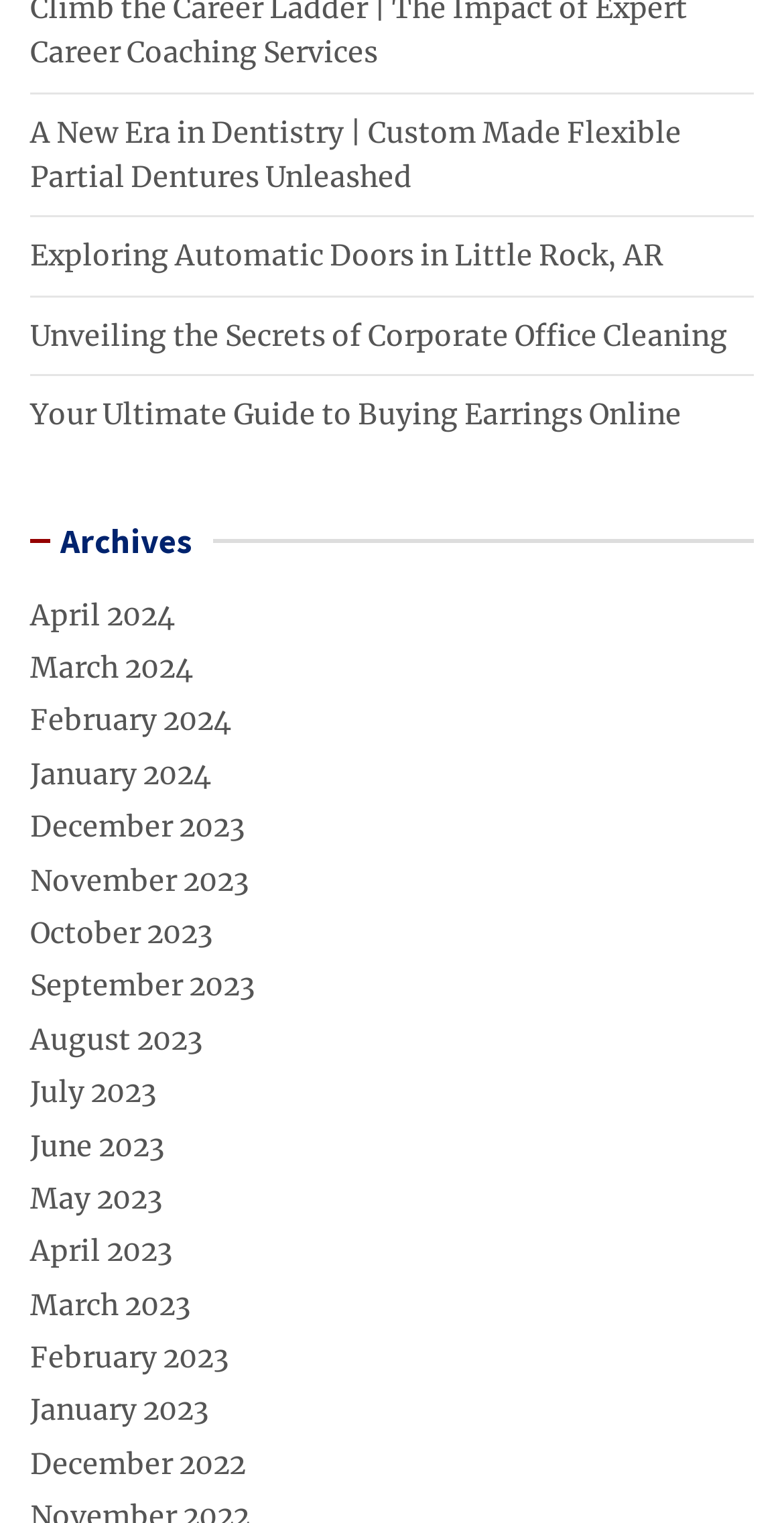How many links are there under the 'Archives' heading? Analyze the screenshot and reply with just one word or a short phrase.

12